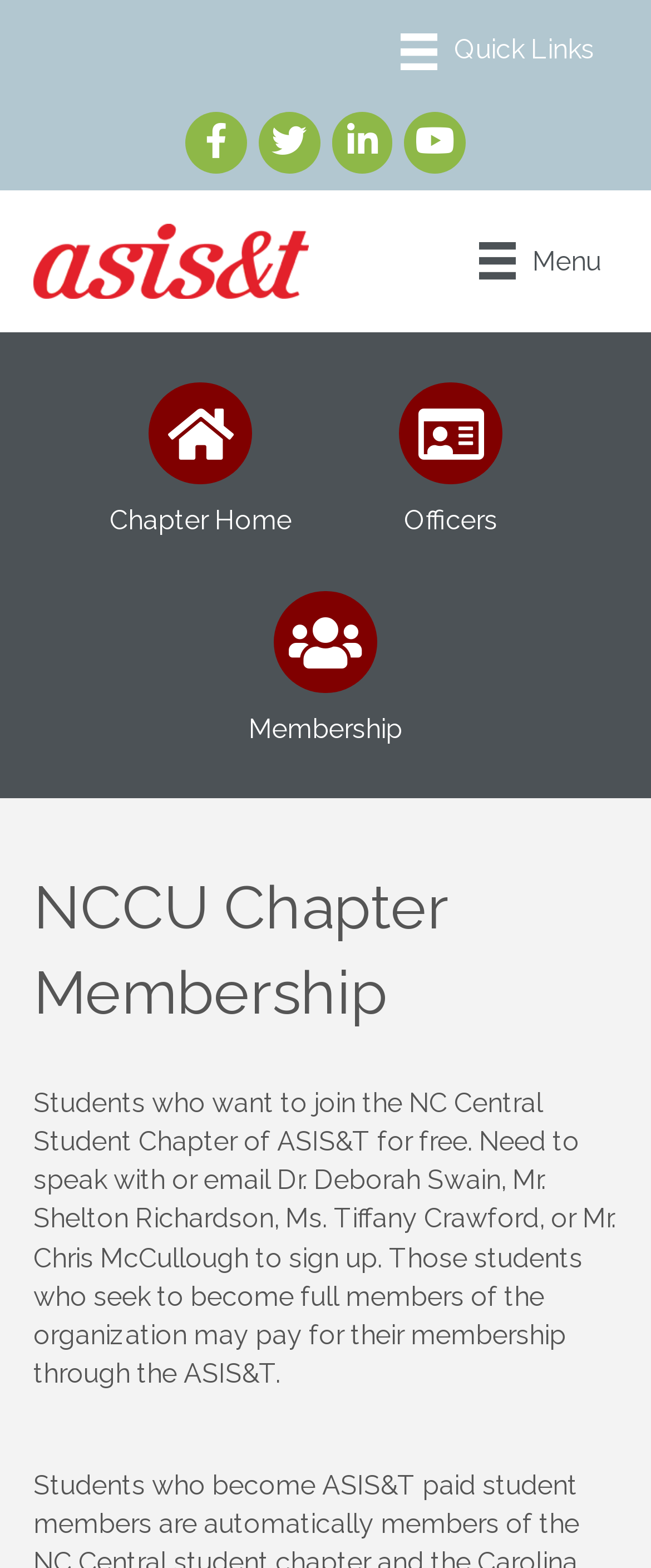Offer a comprehensive description of the webpage’s content and structure.

The webpage is about the NCCU Chapter Membership of ASIS&T. At the top left, there is an ASIS&T logo, which is an image with a link. Below the logo, there are two buttons labeled "Menu" on the left and right sides of the page, respectively. Each button has an accompanying image. 

On the left side, there are three links: "Chapter Home", "Officers", and the chapter title "NCCU Chapter Membership" which is a heading. 

Below the chapter title, there is a paragraph of text that explains the membership process. It states that students who want to join the NC Central Student Chapter of ASIS&T for free need to contact specific individuals. The text also mentions that students who want to become full members of the organization can pay for their membership through ASIS&T. 

At the very bottom of the page, there is a small, empty space with a non-breaking space character.